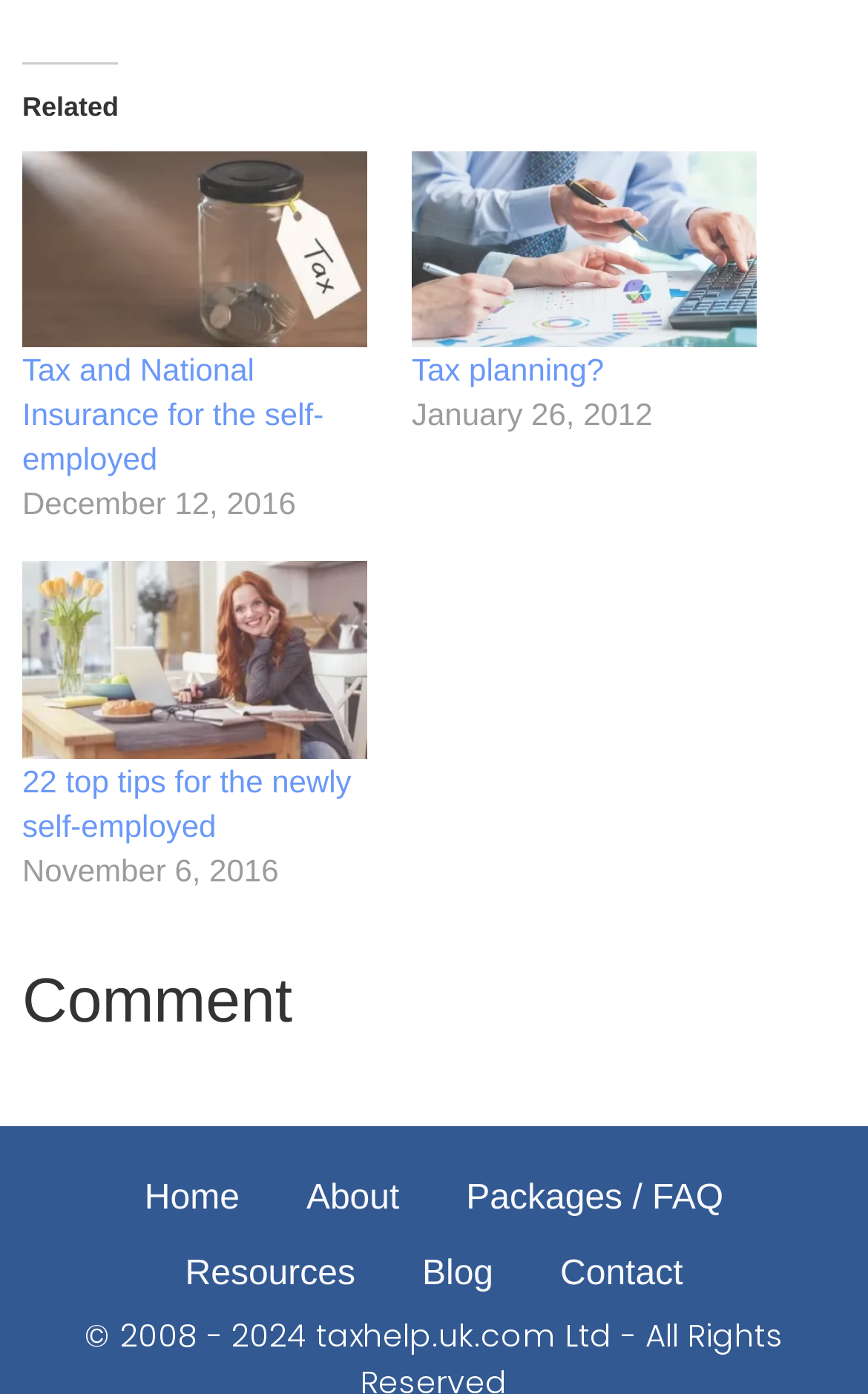Identify the bounding box coordinates of the region that needs to be clicked to carry out this instruction: "View Tax and National Insurance for the self-employed". Provide these coordinates as four float numbers ranging from 0 to 1, i.e., [left, top, right, bottom].

[0.026, 0.108, 0.423, 0.249]